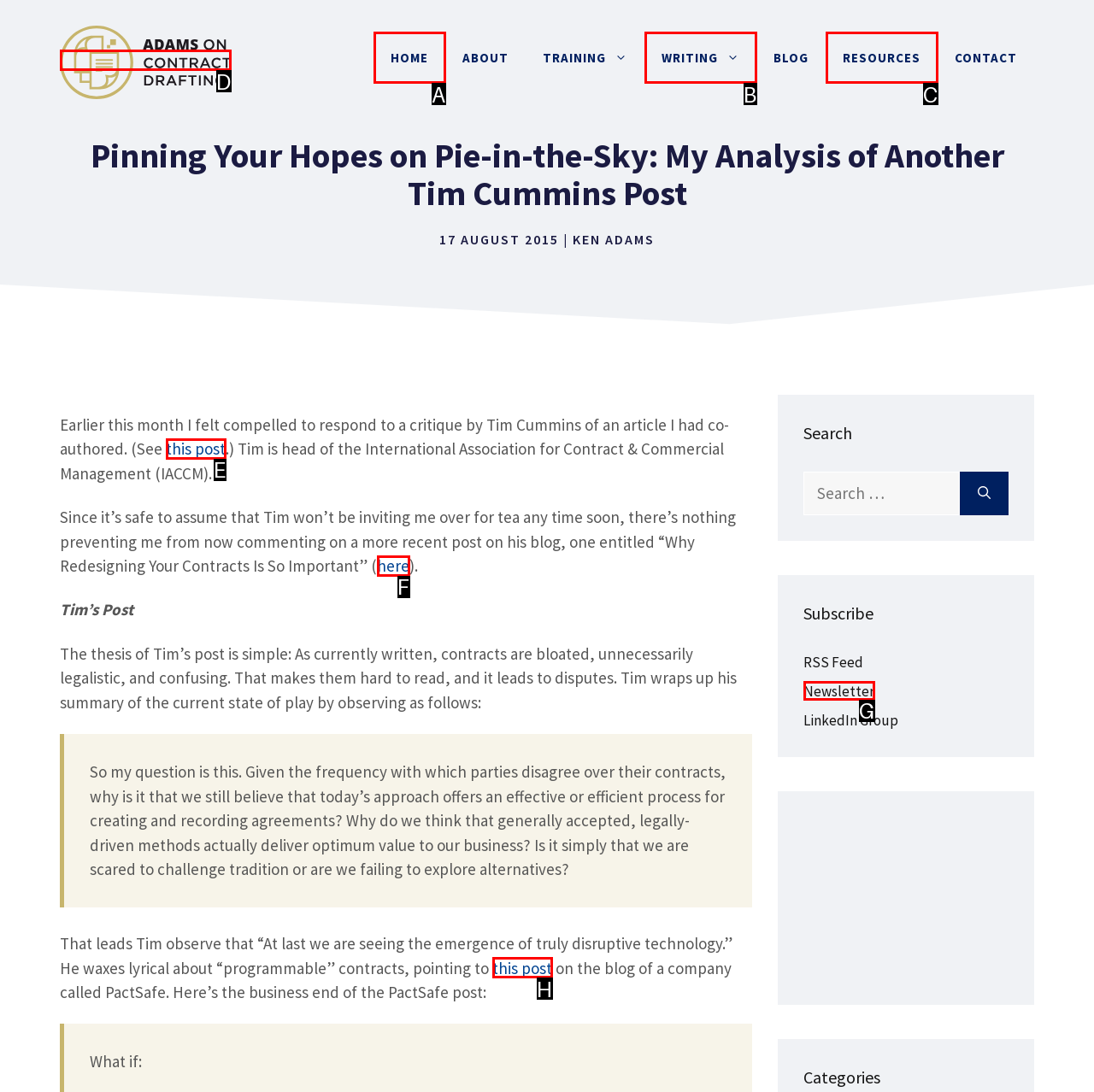Determine which option matches the element description: alt="Adams on Contract Drafting"
Reply with the letter of the appropriate option from the options provided.

D